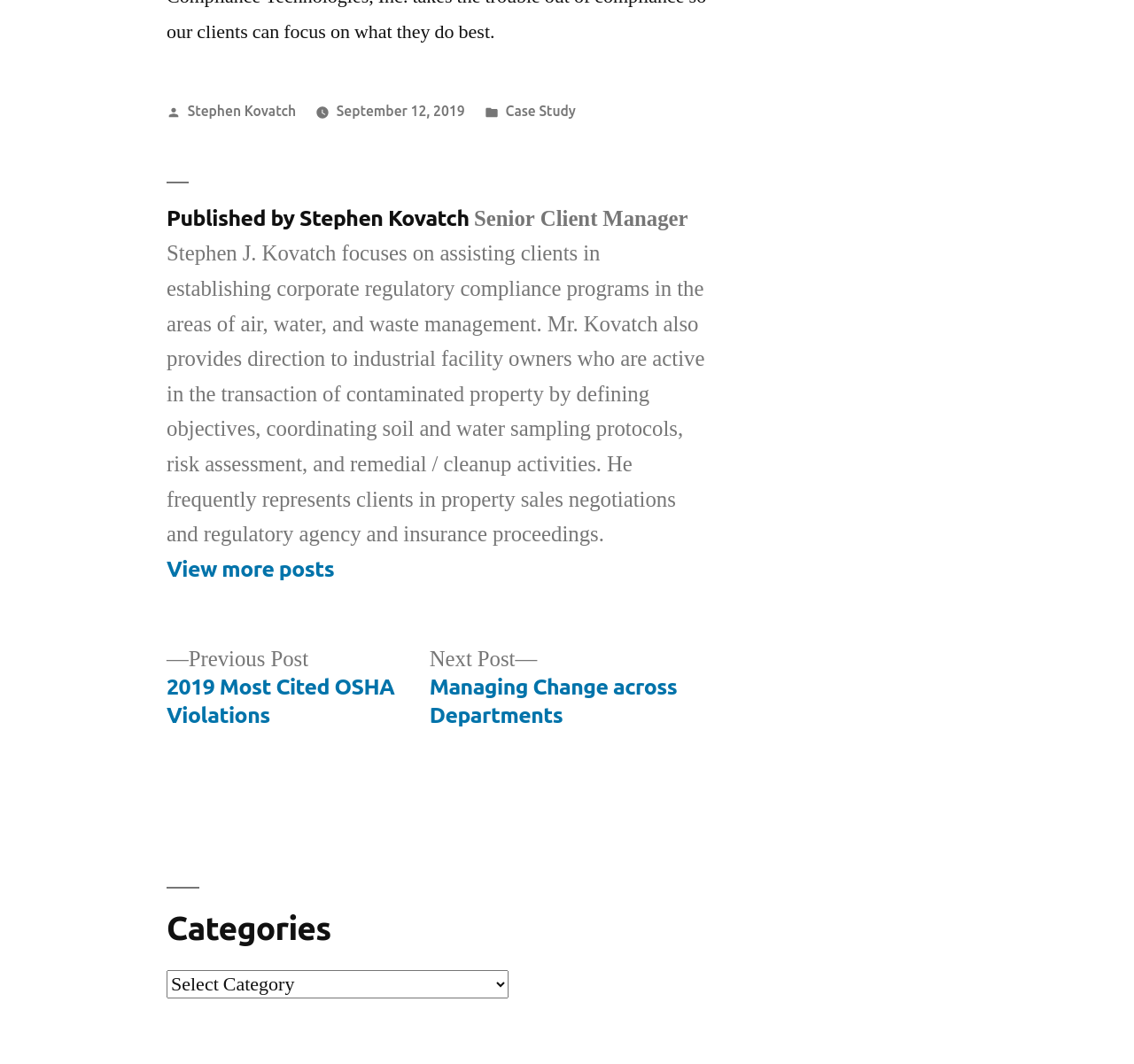From the webpage screenshot, predict the bounding box coordinates (top-left x, top-left y, bottom-right x, bottom-right y) for the UI element described here: View more posts

[0.147, 0.523, 0.295, 0.547]